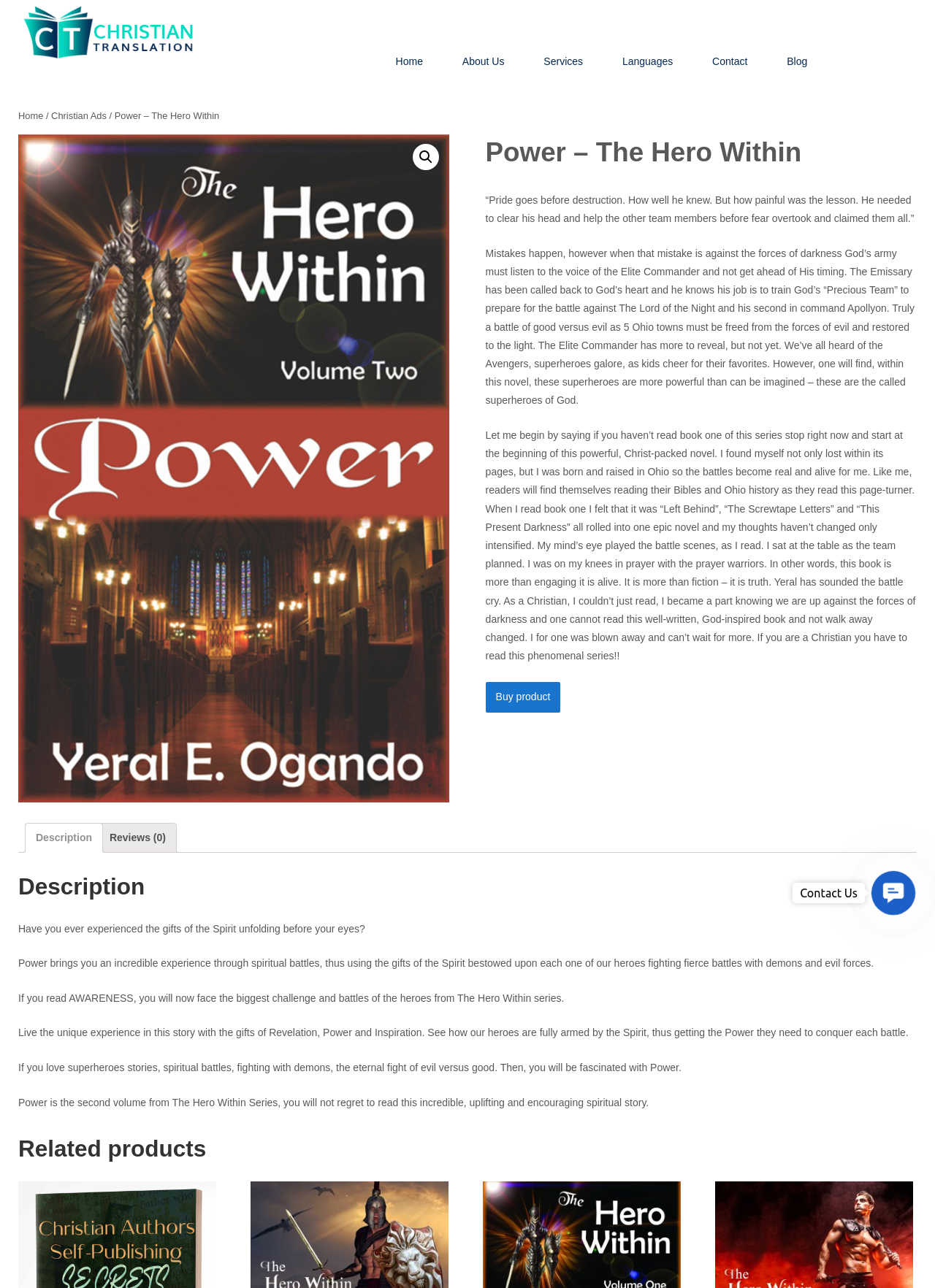Please locate the bounding box coordinates of the element's region that needs to be clicked to follow the instruction: "Click the 'Free Quote' link". The bounding box coordinates should be provided as four float numbers between 0 and 1, i.e., [left, top, right, bottom].

[0.886, 0.035, 0.98, 0.06]